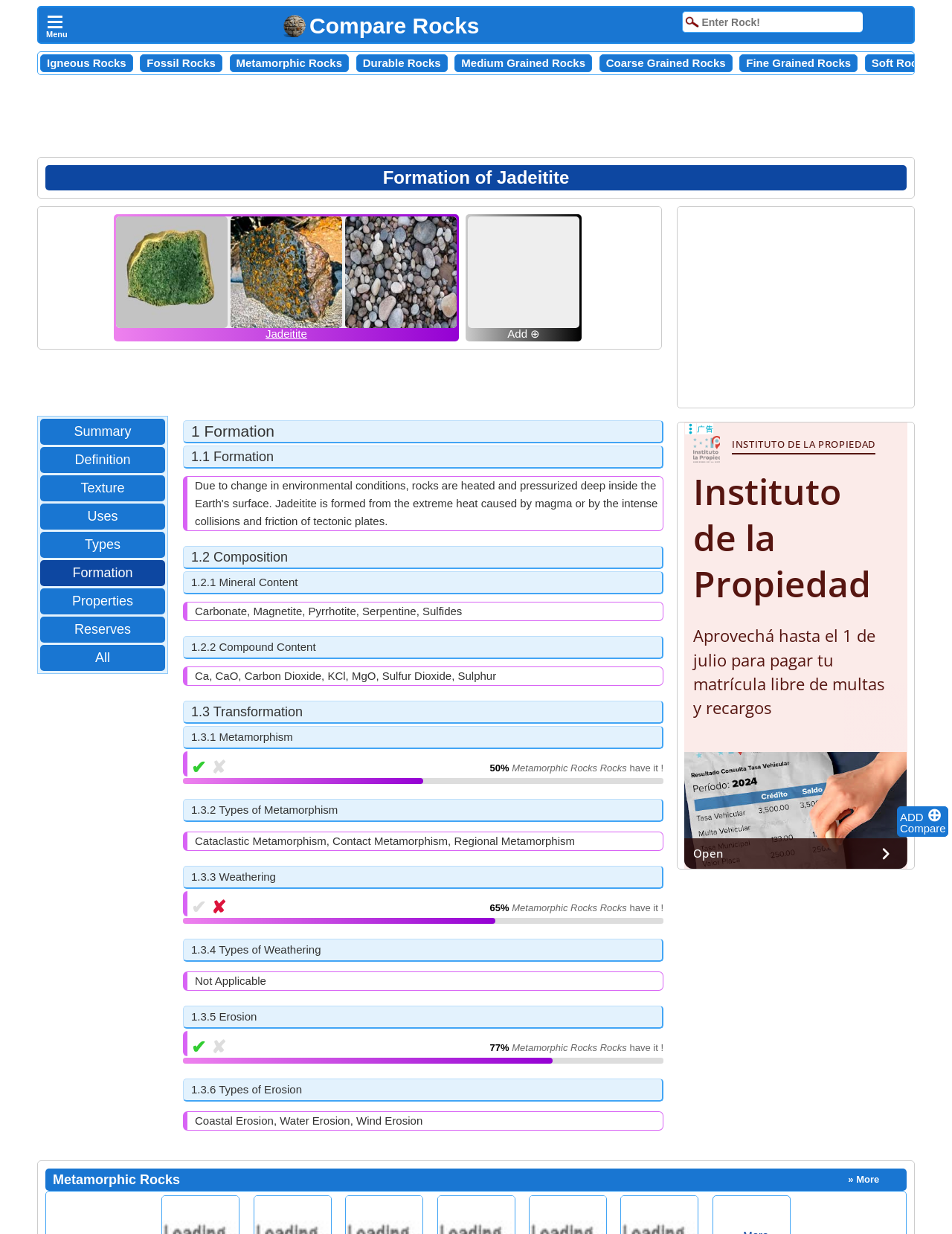Can you determine the main header of this webpage?

Formation of Jadeitite